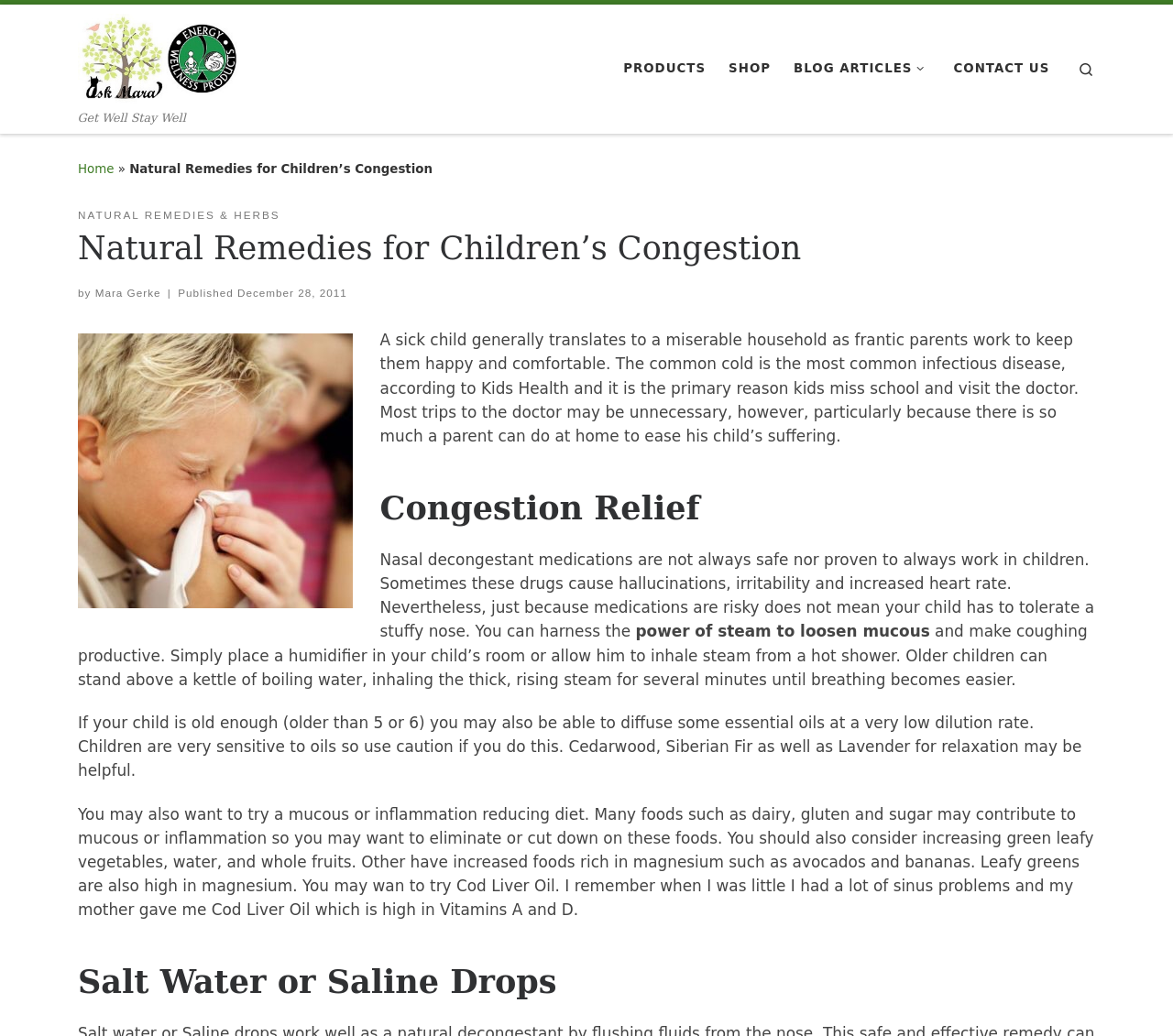Specify the bounding box coordinates of the region I need to click to perform the following instruction: "Search for something". The coordinates must be four float numbers in the range of 0 to 1, i.e., [left, top, right, bottom].

[0.906, 0.042, 0.945, 0.092]